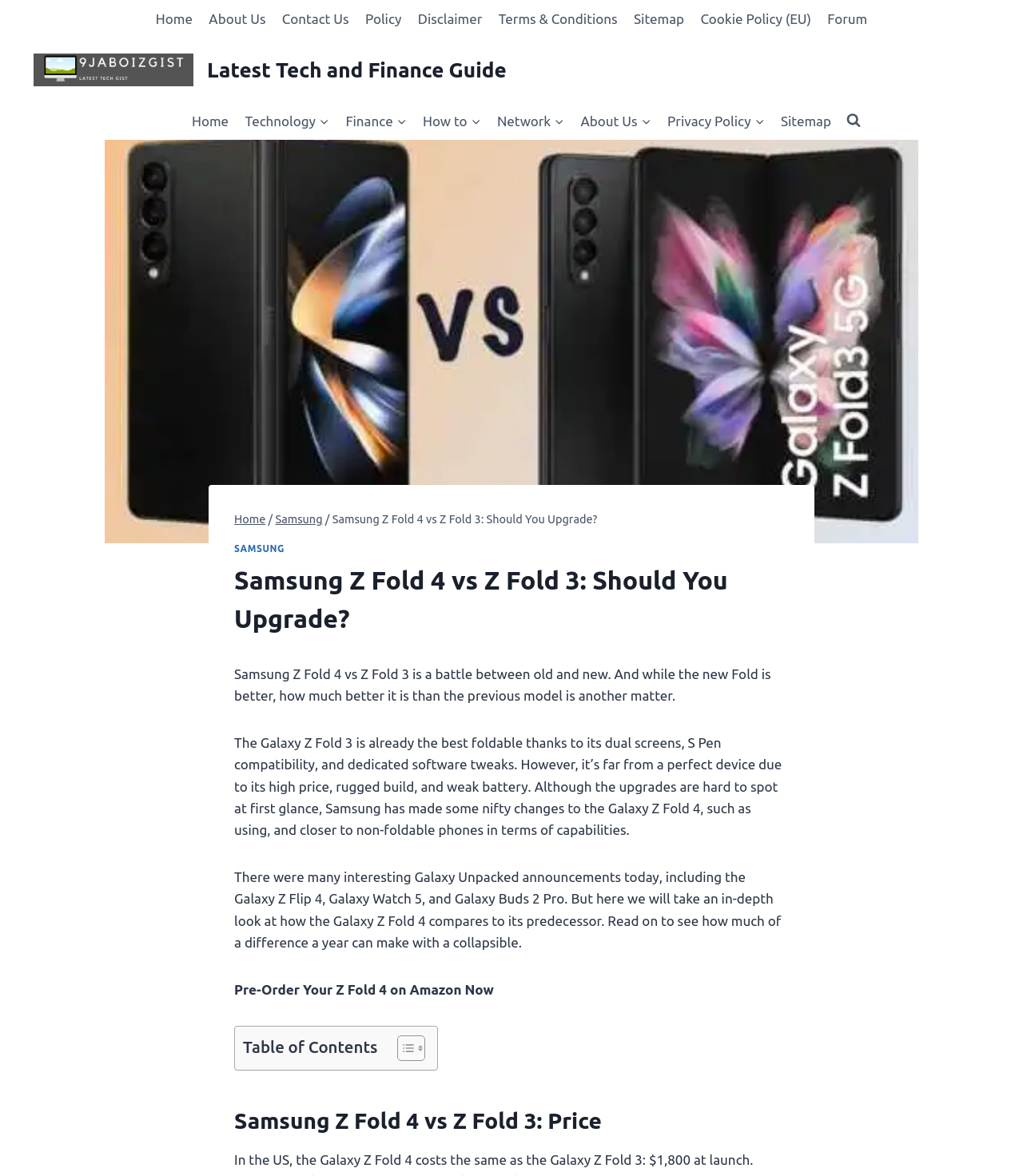What is the difference between the Galaxy Z Fold 3 and Galaxy Z Fold 4?
Using the image as a reference, answer the question with a short word or phrase.

Upgrades in capabilities